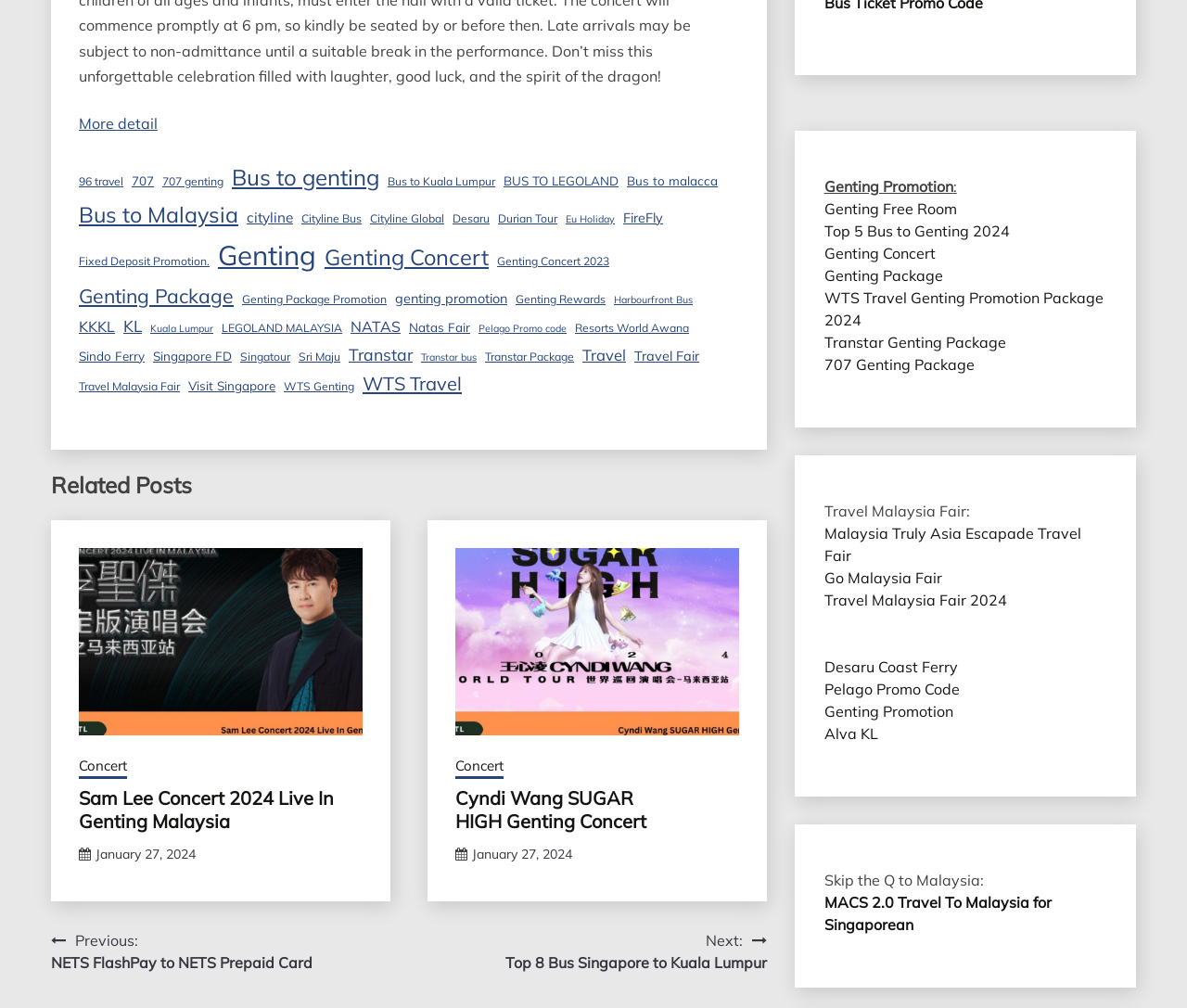Determine the bounding box coordinates of the clickable element necessary to fulfill the instruction: "Click on 'More detail'". Provide the coordinates as four float numbers within the 0 to 1 range, i.e., [left, top, right, bottom].

[0.066, 0.113, 0.133, 0.131]